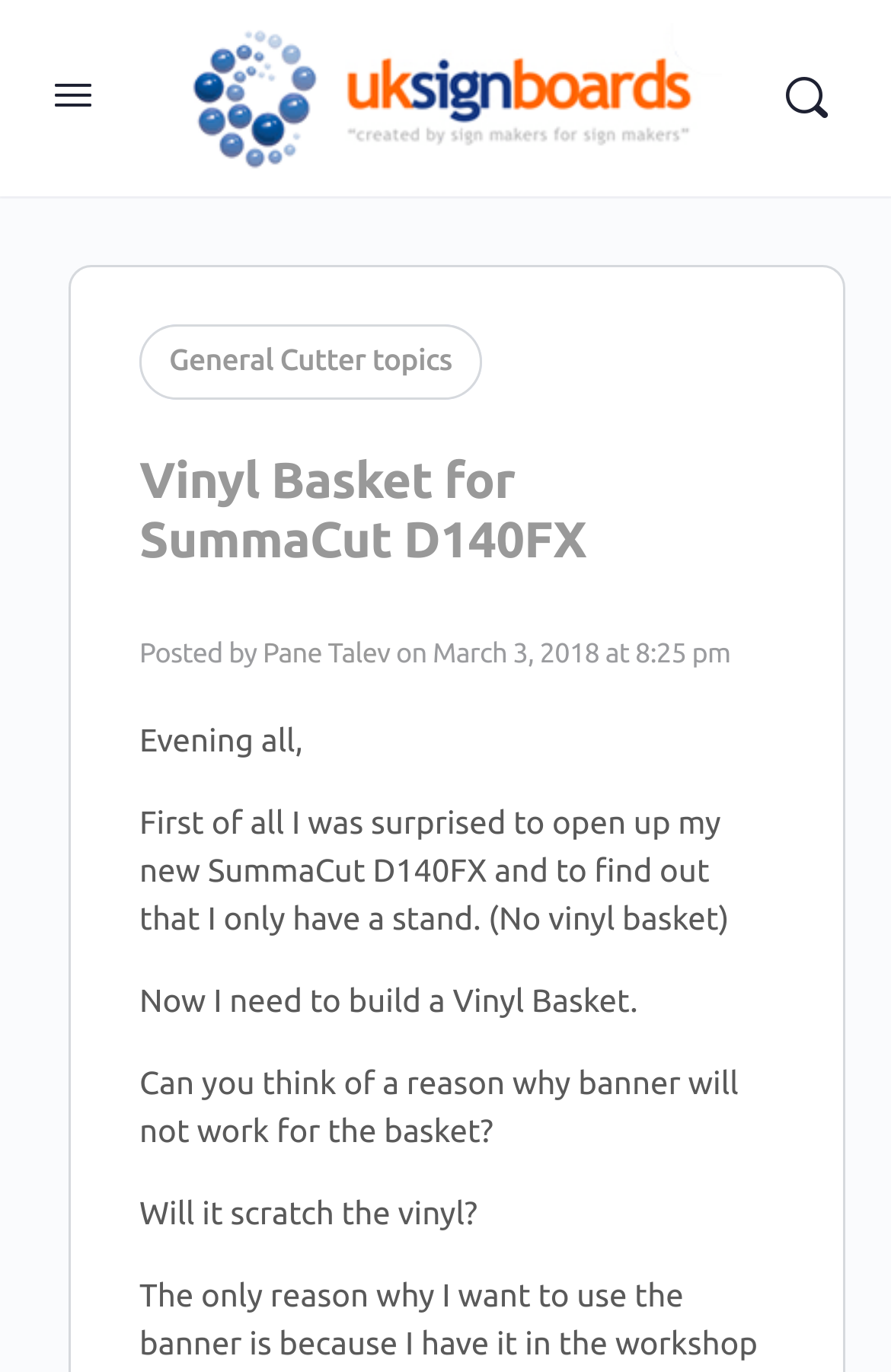Who posted the topic?
Look at the image and provide a short answer using one word or a phrase.

Pane Talev